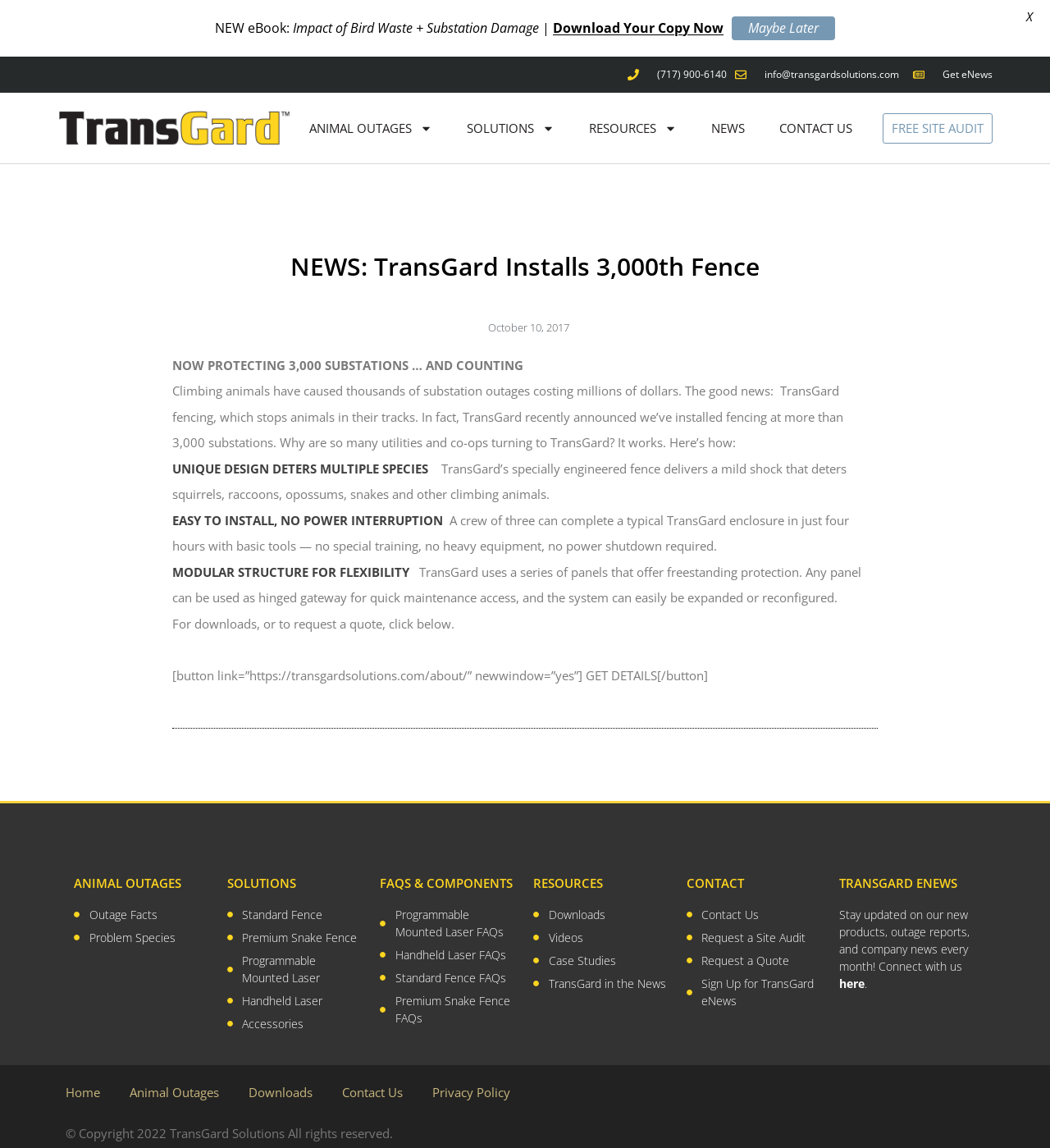How many substations have TransGard fencing installed?
Observe the image and answer the question with a one-word or short phrase response.

3,000